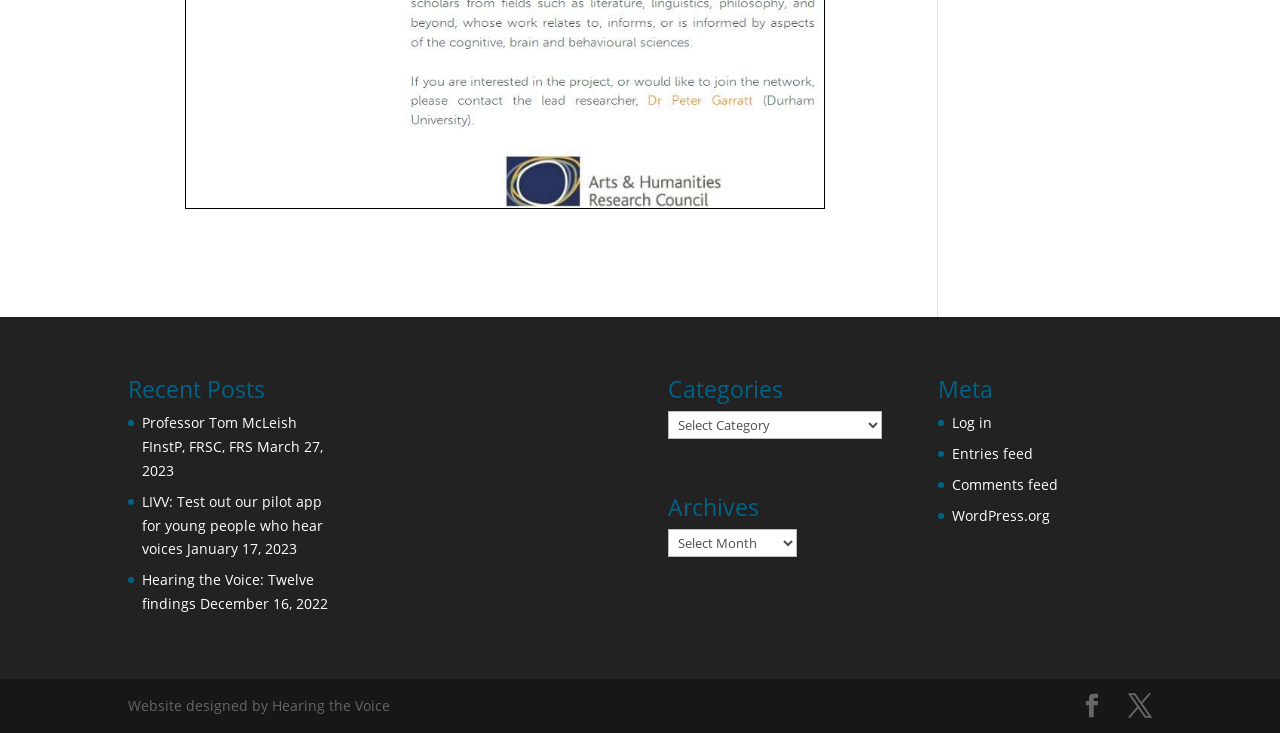Determine the bounding box coordinates for the area that should be clicked to carry out the following instruction: "Read Mark Scott-Lennon Discusses Working At Fitzpatrick Castle Hotel".

None